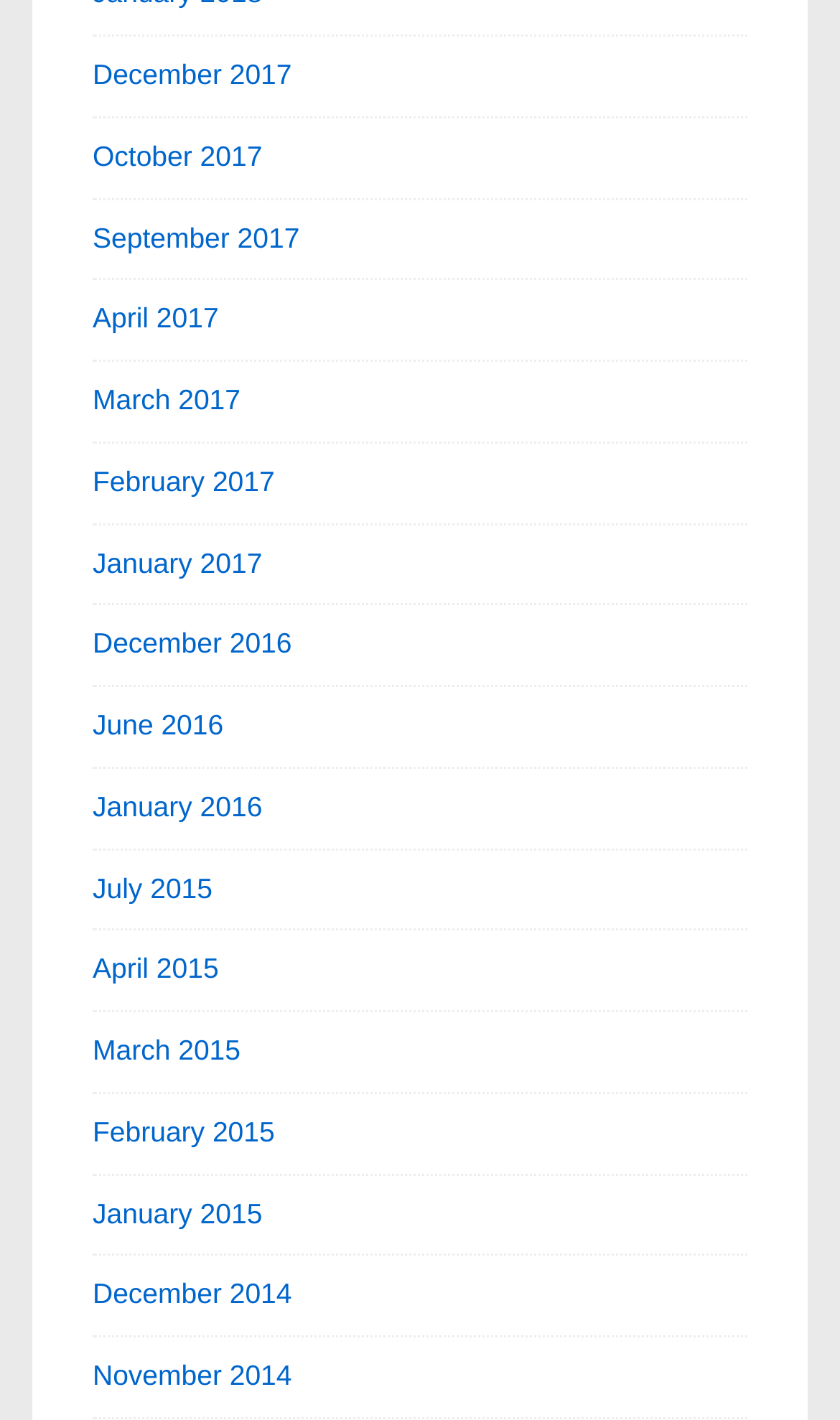Please specify the bounding box coordinates of the region to click in order to perform the following instruction: "Click on the link 'ACES'".

None